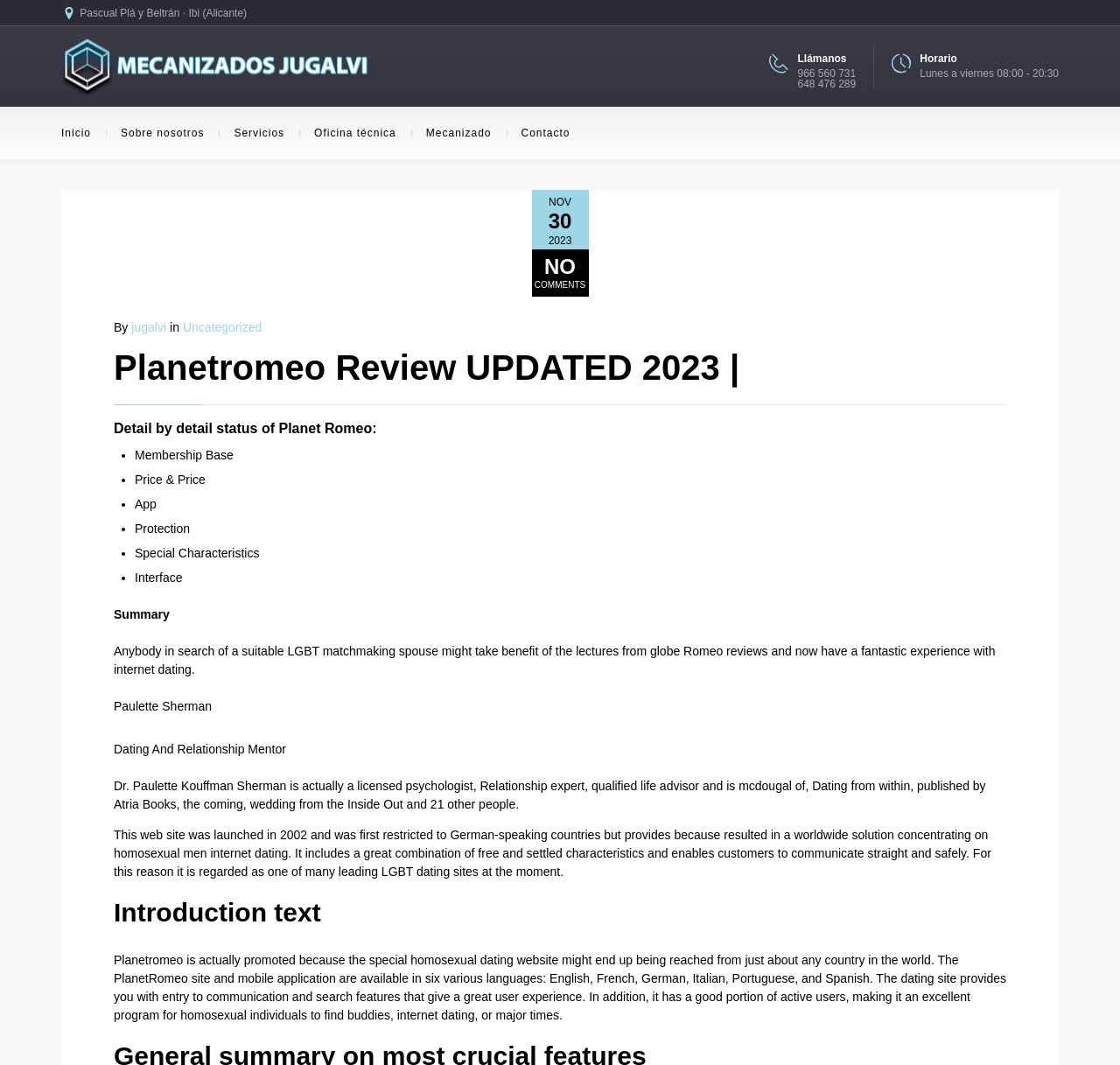Kindly determine the bounding box coordinates for the clickable area to achieve the given instruction: "Click the 'Mecanizado' link".

[0.367, 0.1, 0.452, 0.15]